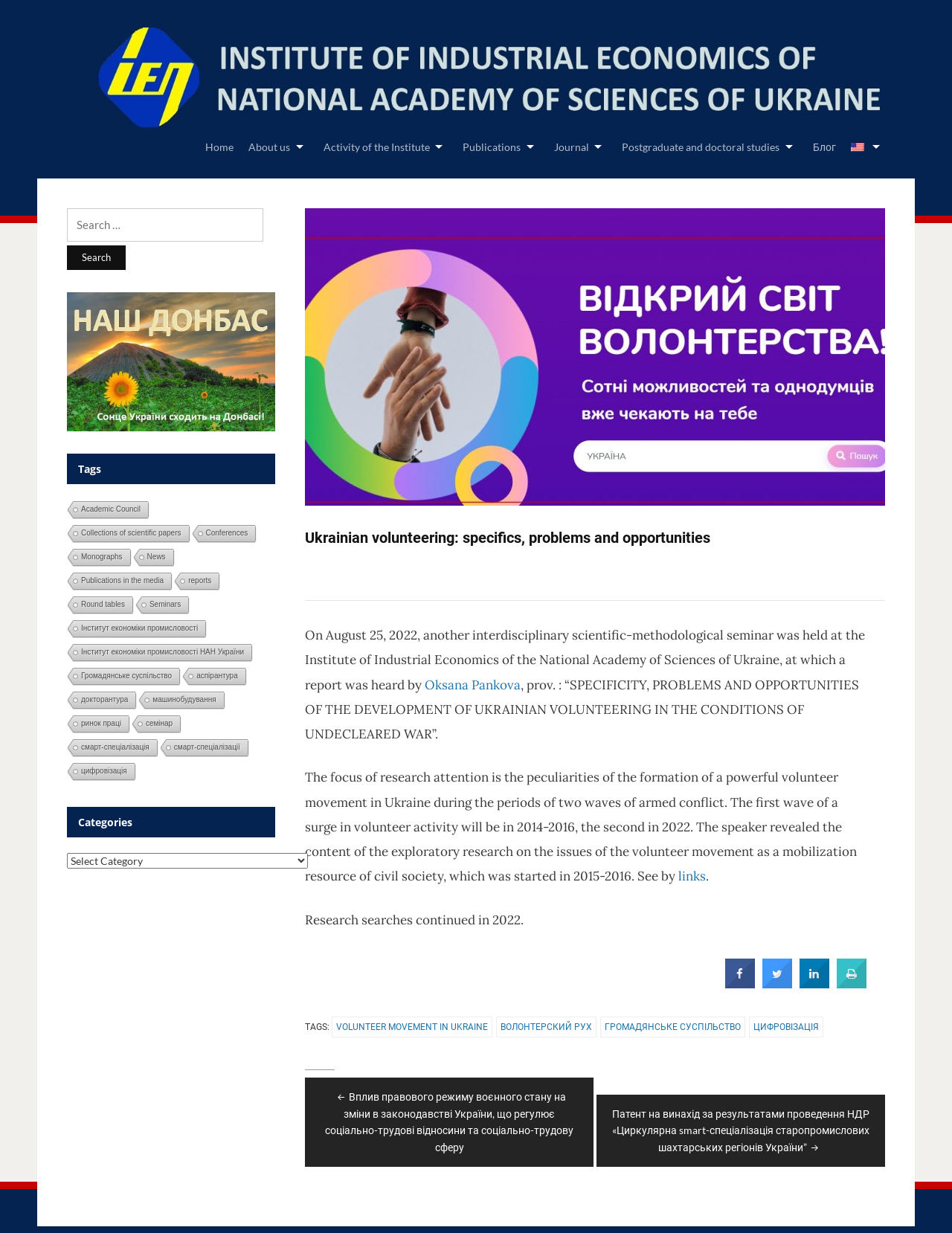What is the name of the institute?
Using the visual information, answer the question in a single word or phrase.

Institute of Industrial Economics